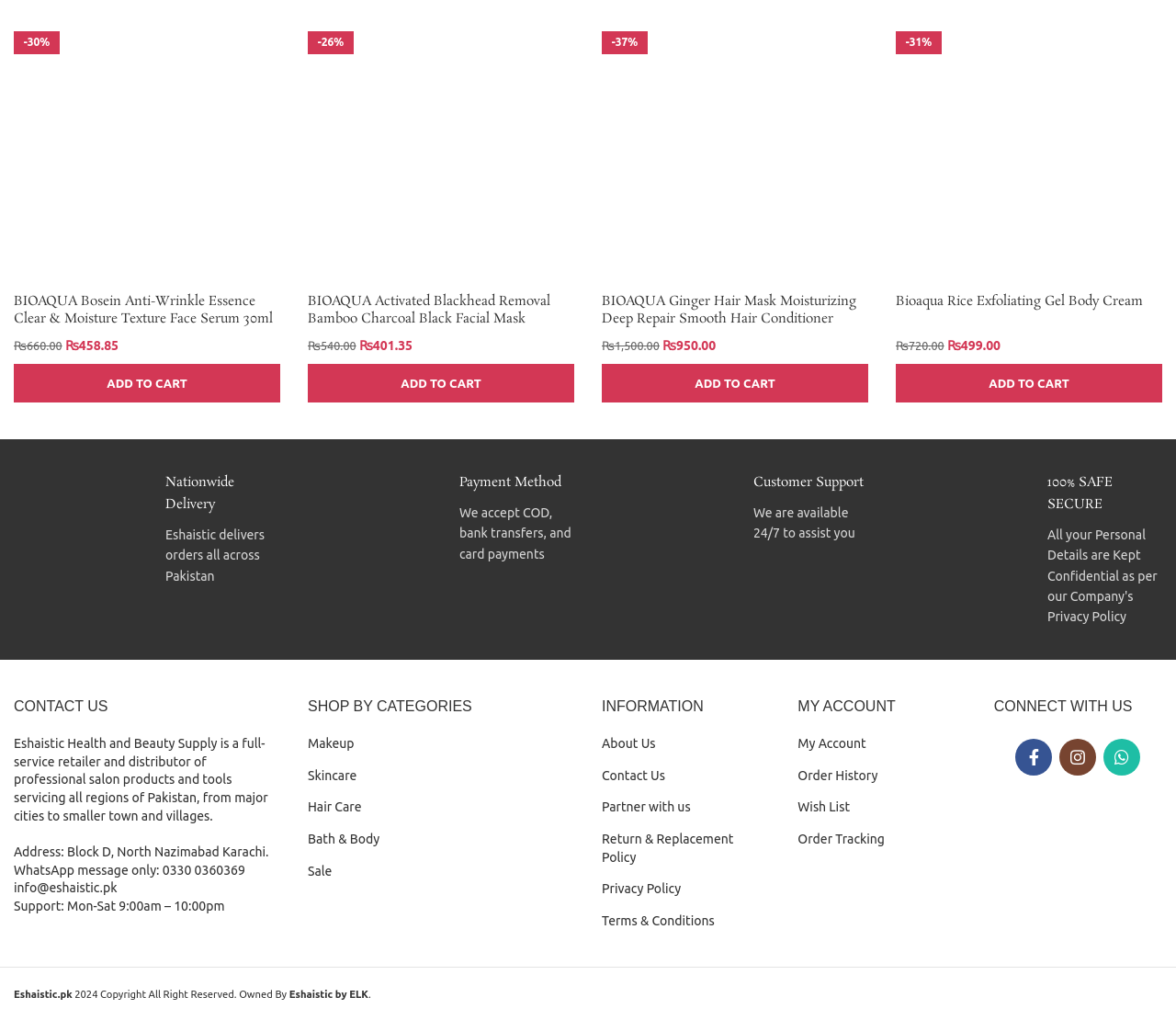Highlight the bounding box coordinates of the region I should click on to meet the following instruction: "Add BIOAQUA Bosein Anti-Wrinkle Essence Clear & Moisture Texture Face Serum 30ml to cart".

[0.012, 0.357, 0.238, 0.394]